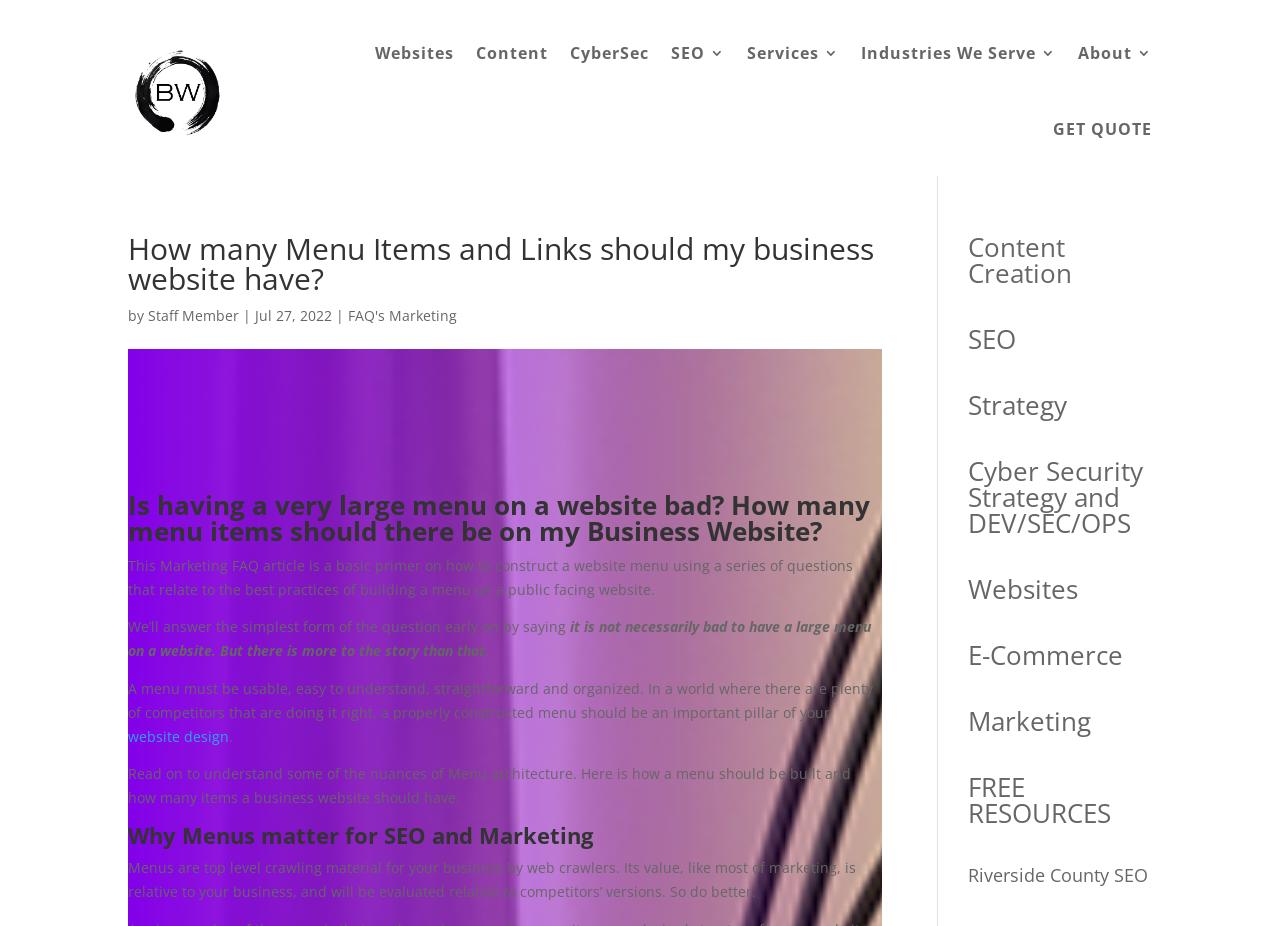Identify the bounding box coordinates of the clickable region necessary to fulfill the following instruction: "Get a quote". The bounding box coordinates should be four float numbers between 0 and 1, i.e., [left, top, right, bottom].

[0.823, 0.098, 0.9, 0.18]